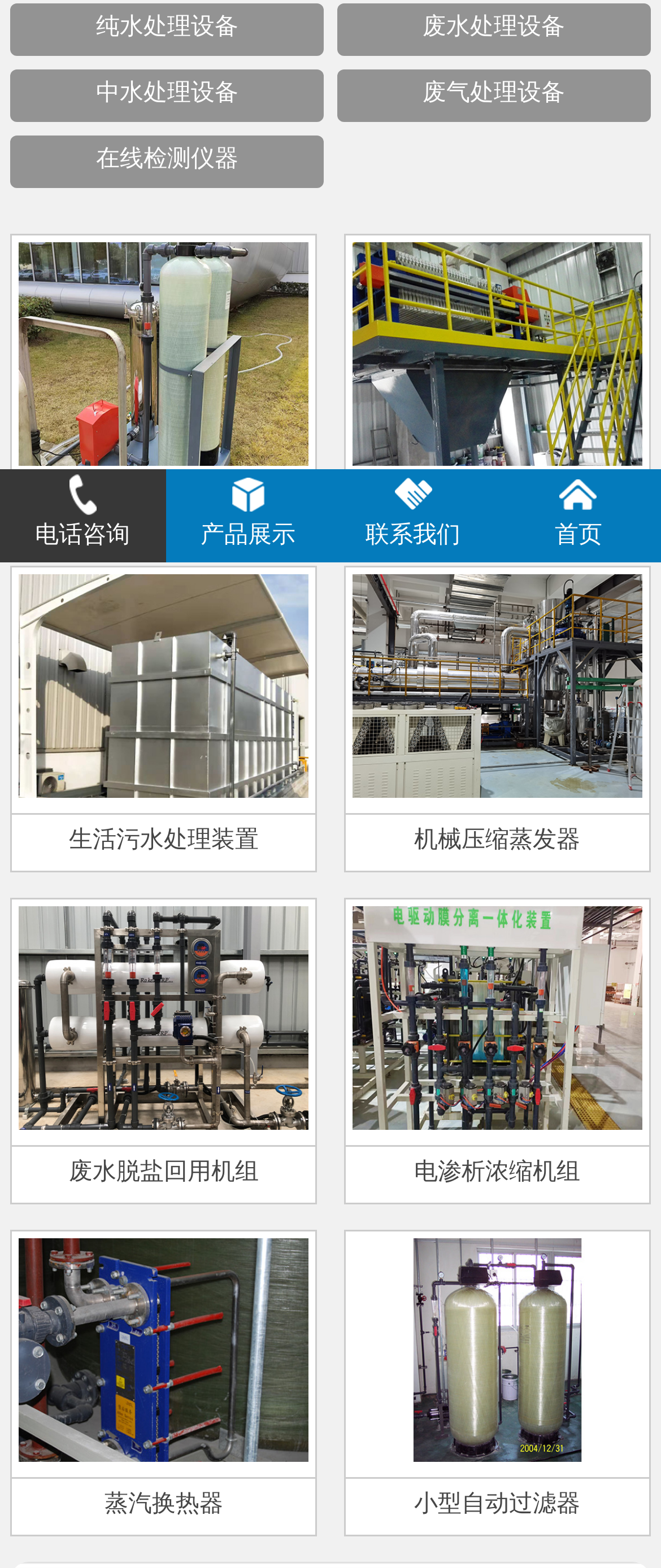Identify the bounding box coordinates for the UI element that matches this description: "蒸汽换热器".

[0.015, 0.784, 0.481, 0.98]